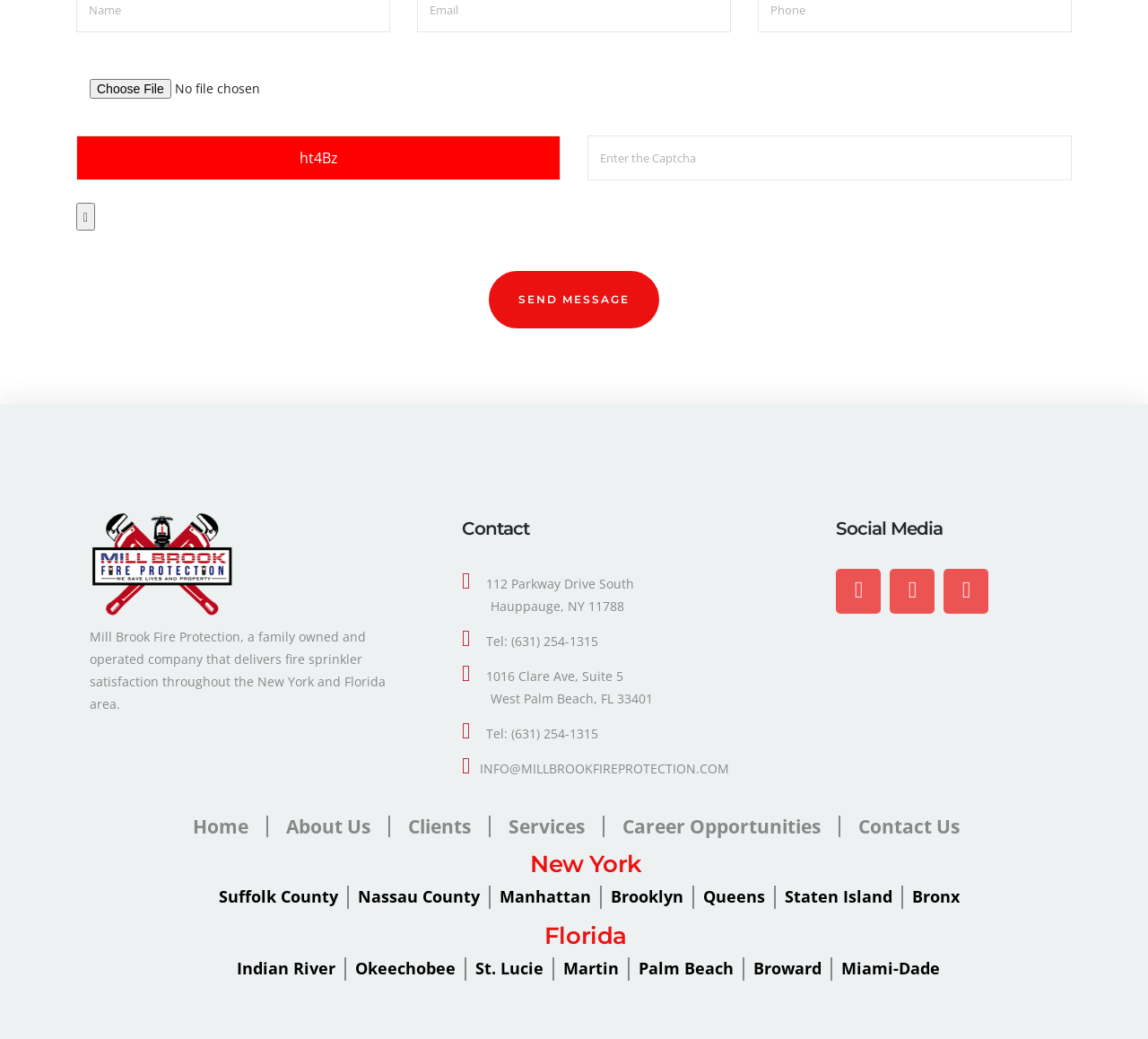Given the description "title="Social item"", provide the bounding box coordinates of the corresponding UI element.

[0.729, 0.547, 0.768, 0.591]